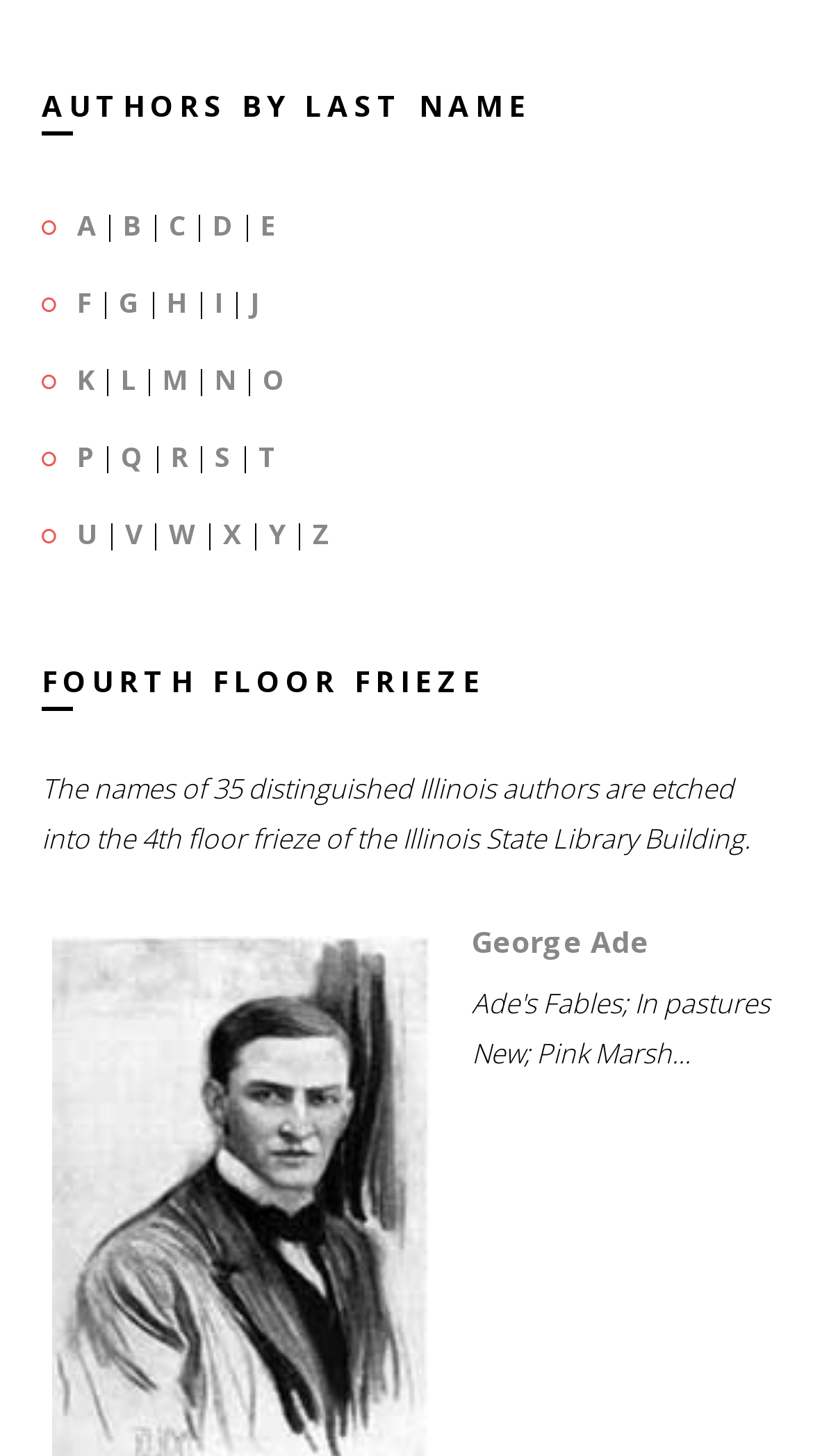Please find the bounding box for the following UI element description. Provide the coordinates in (top-left x, top-left y, bottom-right x, bottom-right y) format, with values between 0 and 1: George Ade

[0.58, 0.633, 0.798, 0.66]